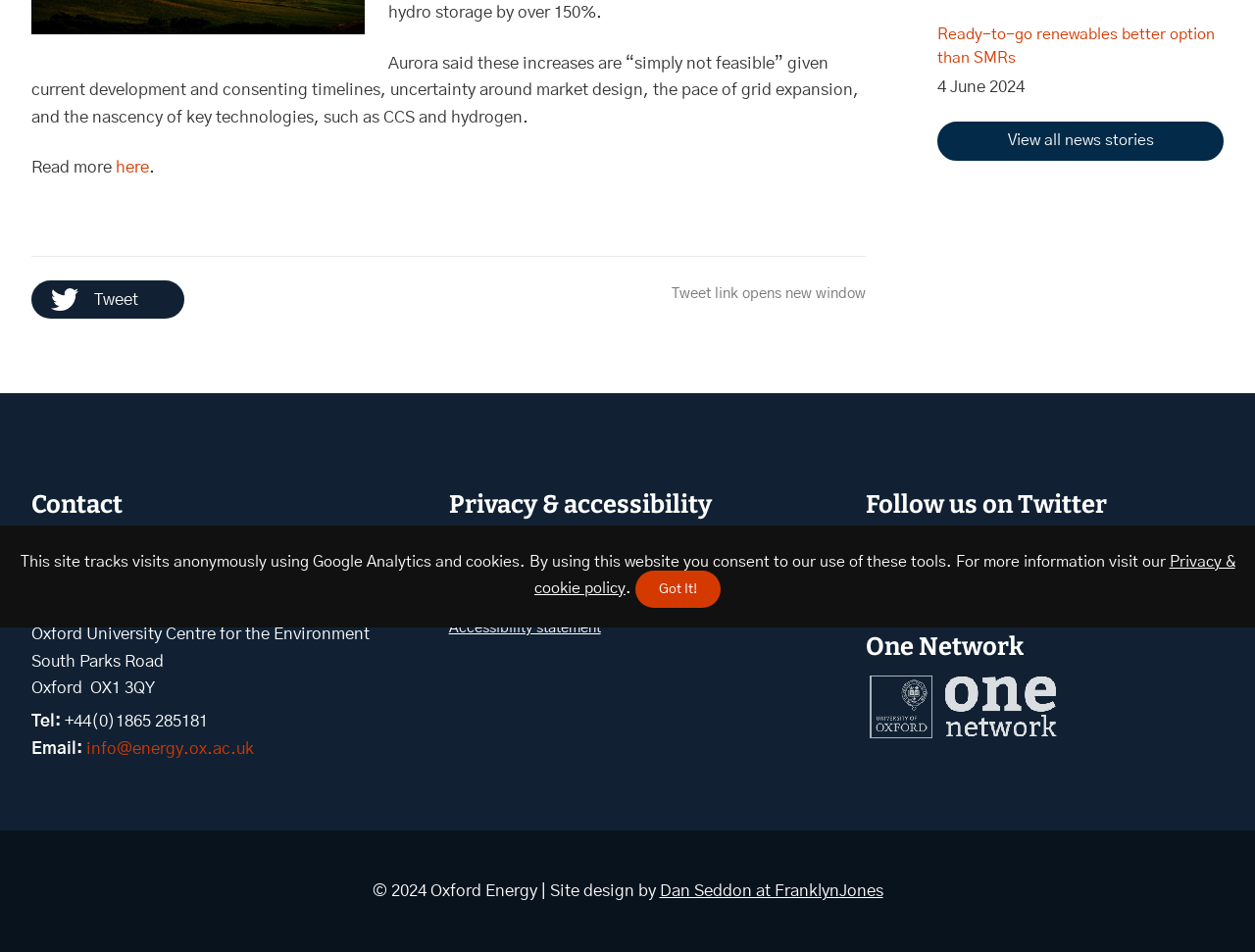Locate the bounding box of the UI element described in the following text: "parent_node: One Network".

[0.69, 0.761, 0.843, 0.778]